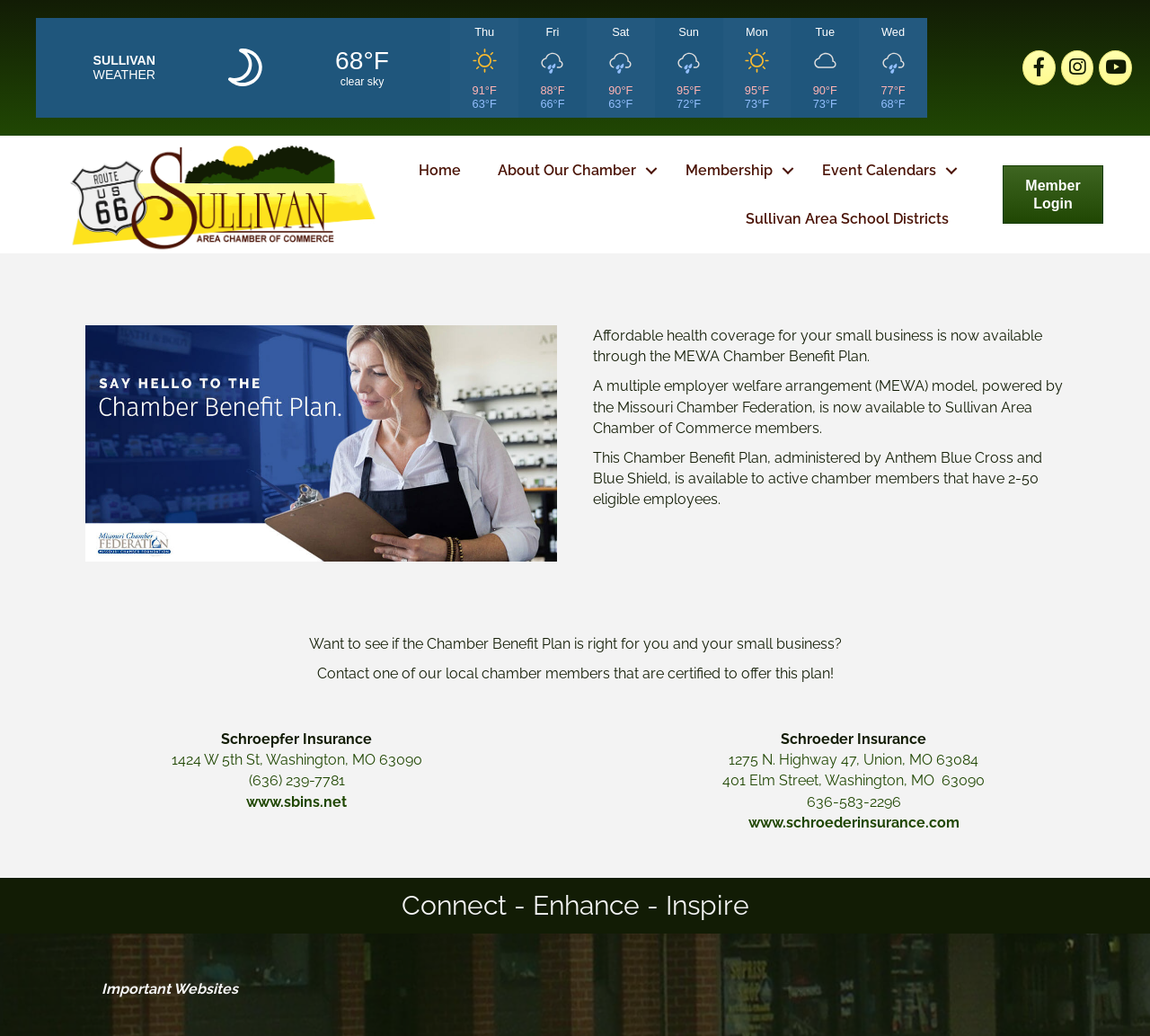Please find and report the bounding box coordinates of the element to click in order to perform the following action: "Learn more about the MEWA Chamber Benefit Plan". The coordinates should be expressed as four float numbers between 0 and 1, in the format [left, top, right, bottom].

[0.516, 0.316, 0.906, 0.352]